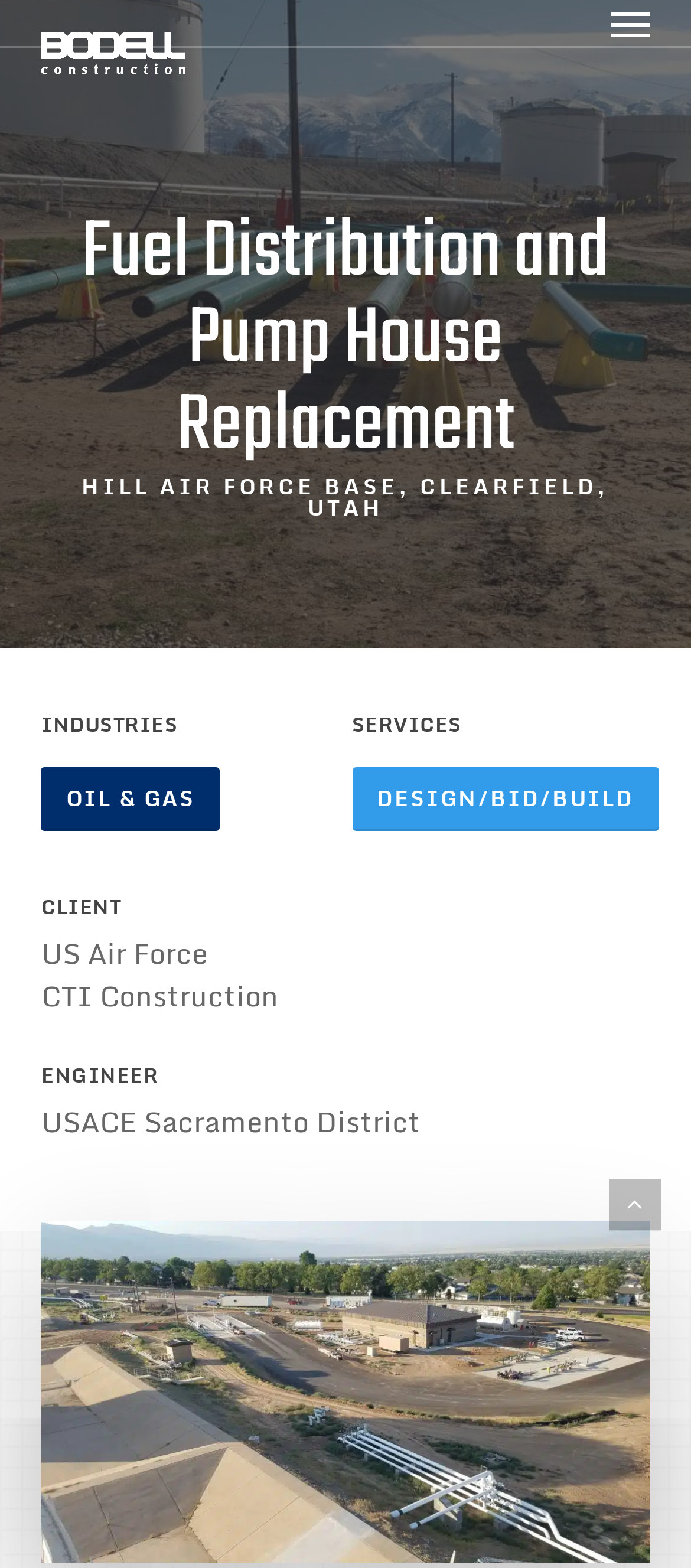Please locate and retrieve the main header text of the webpage.

Fuel Distribution and Pump House Replacement